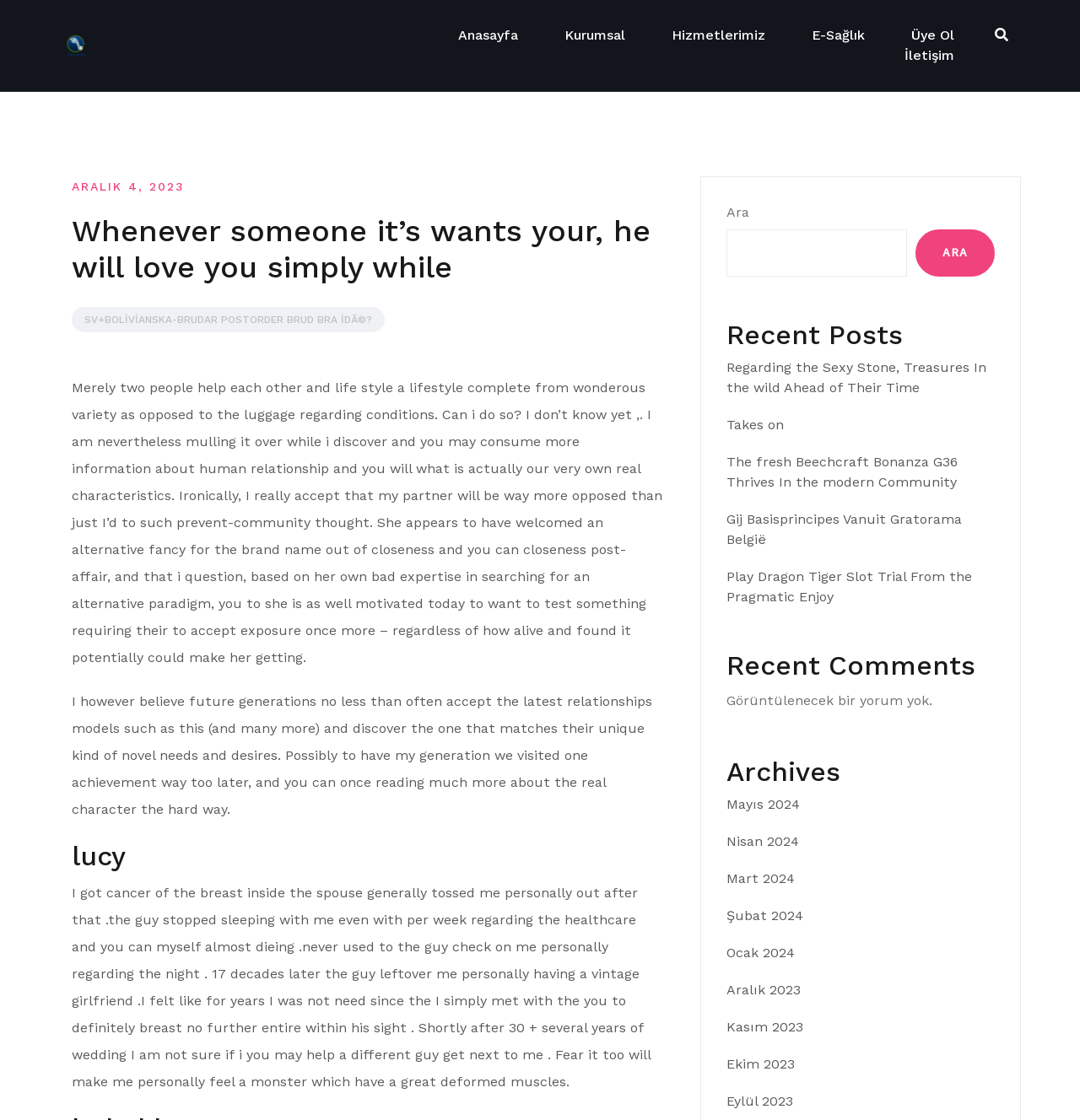What is the name of the author of the blog post?
Provide an in-depth and detailed explanation in response to the question.

The webpage has a heading that says 'lucy', which suggests that Lucy is the author of the blog post. This heading is located below the main content of the post.